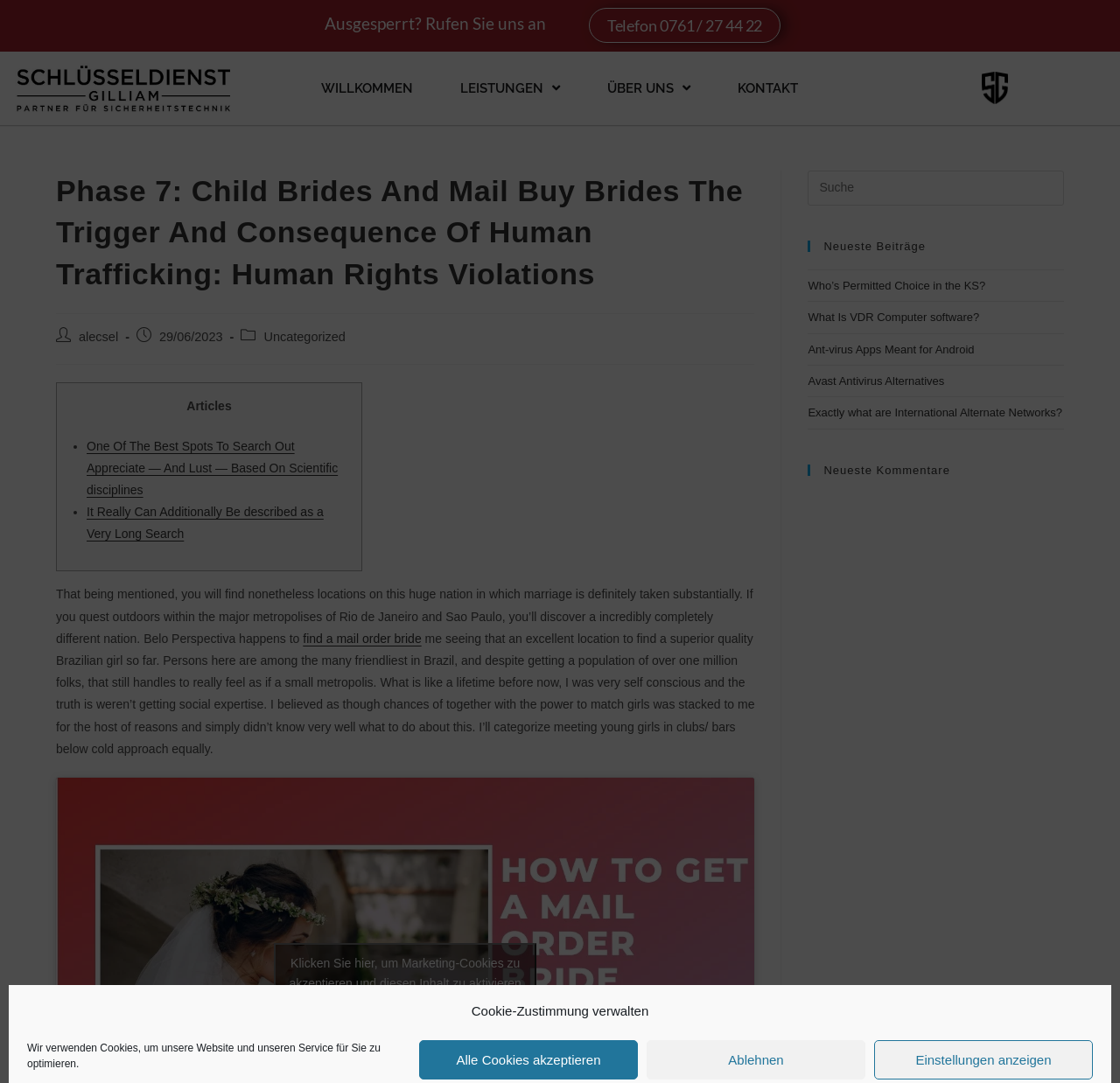From the screenshot, find the bounding box of the UI element matching this description: "Einstellungen anzeigen". Supply the bounding box coordinates in the form [left, top, right, bottom], each a float between 0 and 1.

[0.78, 0.96, 0.976, 0.997]